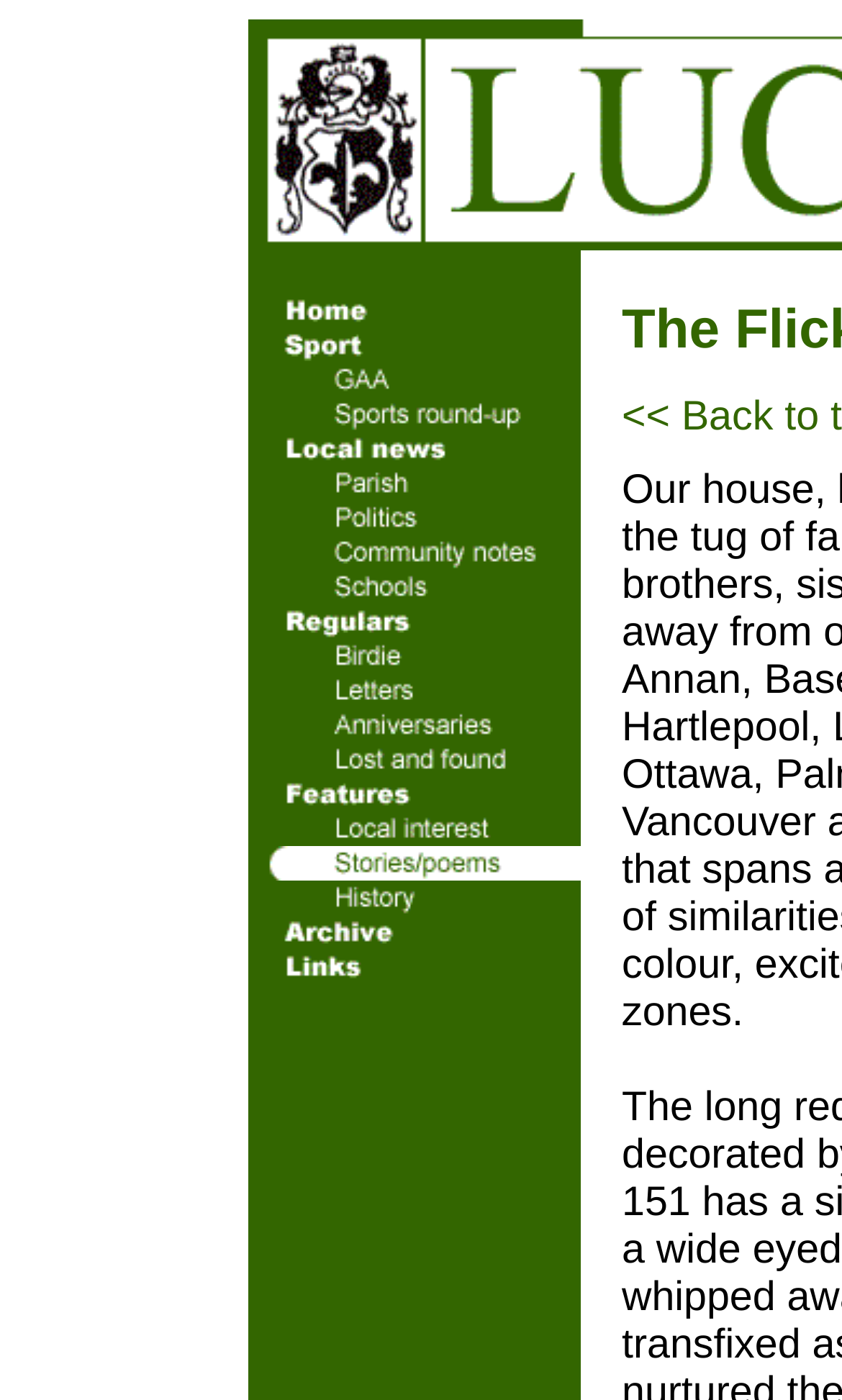Please mark the bounding box coordinates of the area that should be clicked to carry out the instruction: "go to home page".

[0.295, 0.214, 0.69, 0.24]